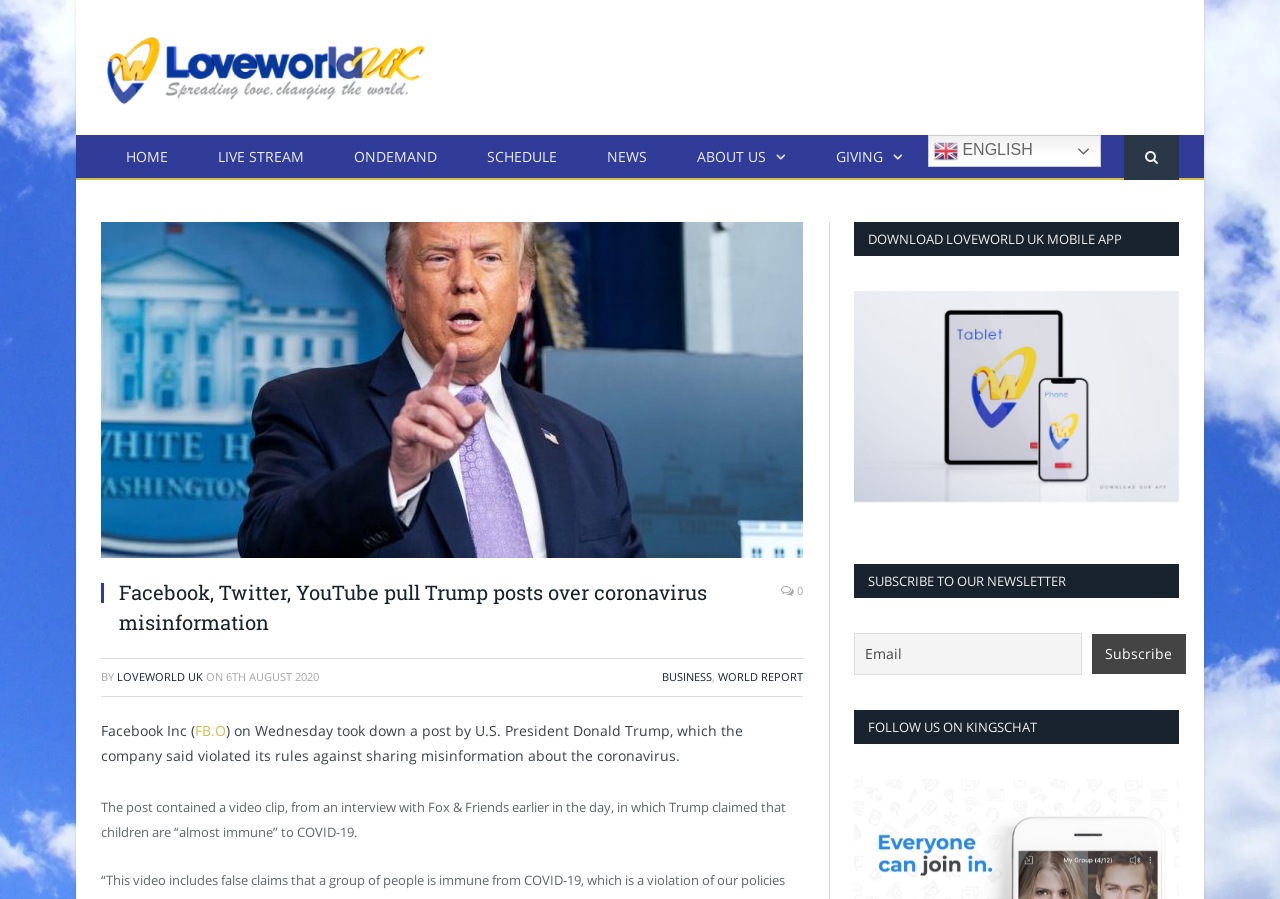What is the name of the website?
Using the image as a reference, give an elaborate response to the question.

I determined the answer by looking at the top-left corner of the webpage, where I found the logo and the text 'Loveworld UK', which suggests that it is the name of the website.